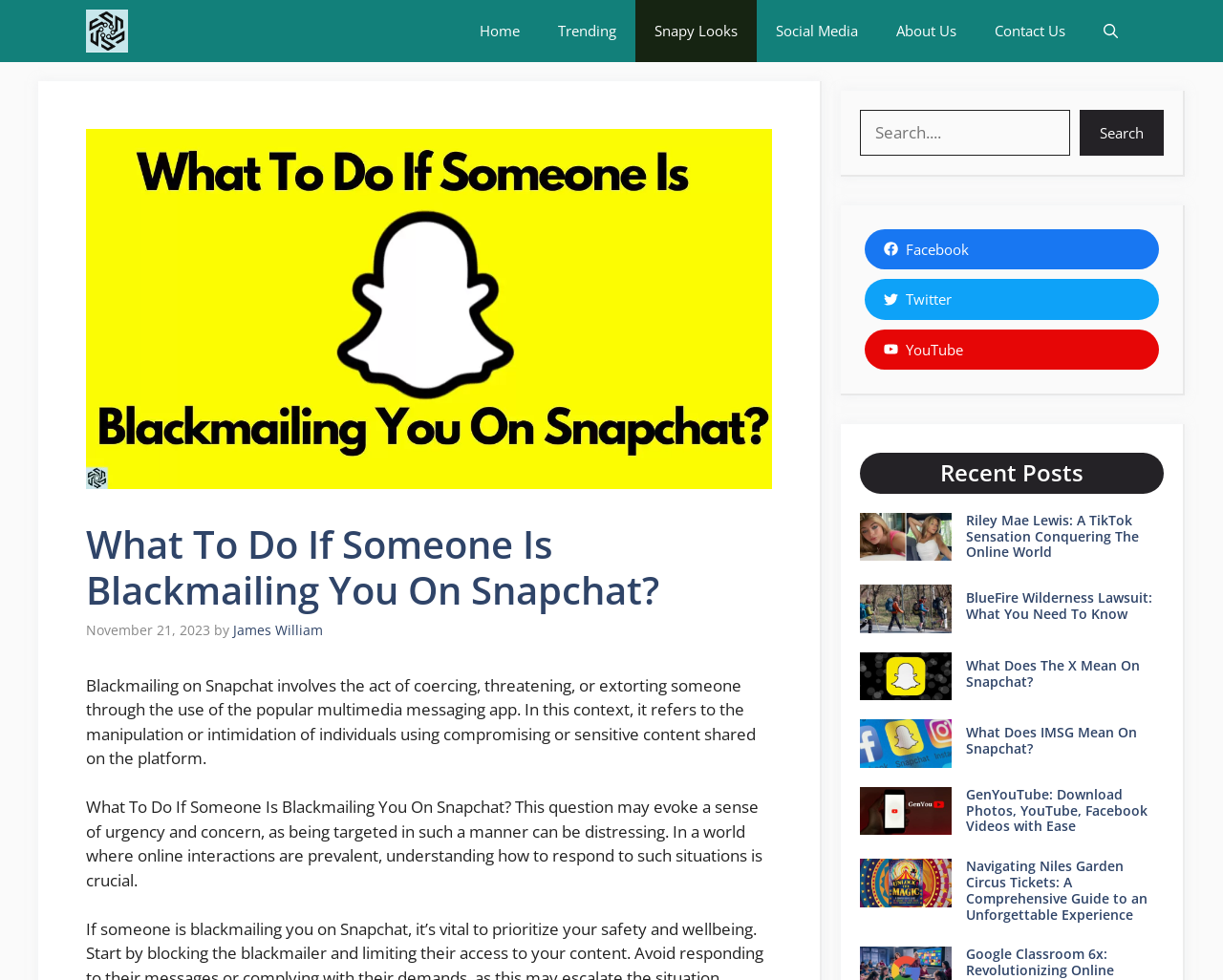Could you find the bounding box coordinates of the clickable area to complete this instruction: "Read the article about Riley Mae Lewis"?

[0.79, 0.521, 0.931, 0.573]